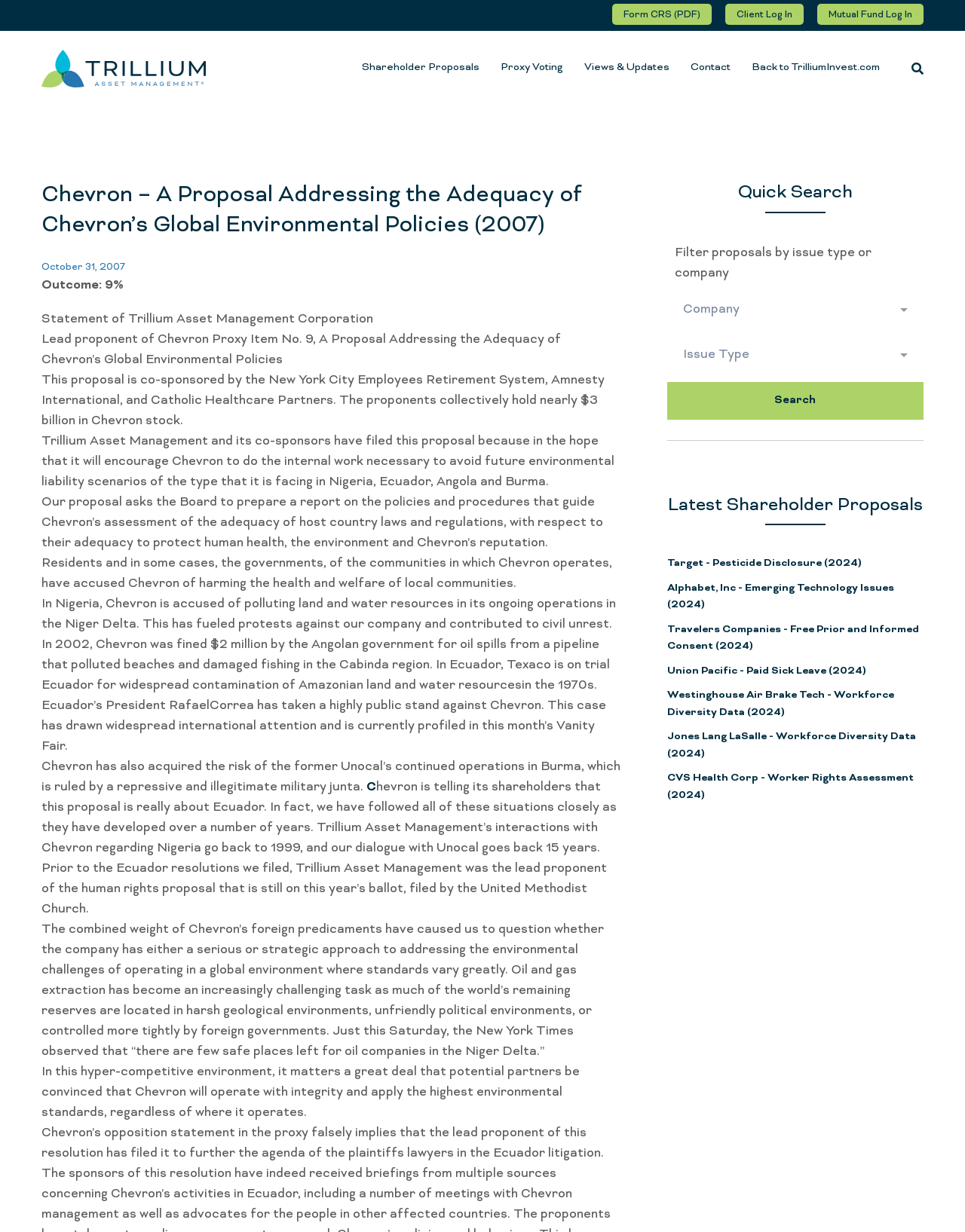Create a detailed summary of the webpage's content and design.

The webpage is about a proposal addressing the adequacy of Chevron's global environmental policies in 2007, submitted by Trillium Asset Management. At the top of the page, there are several links, including "Form CRS (PDF)", "Client Log In", "Mutual Fund Log In", and "Trillium Asset Management", which is accompanied by an image. Below these links, there are more links to different sections of the website, such as "Shareholder Proposals", "Proxy Voting", "Views & Updates", and "Contact".

The main content of the page is a proposal statement, which is headed by a title "Chevron – A Proposal Addressing the Adequacy of Chevron’s Global Environmental Policies (2007)". The statement is dated October 31, 2007, and has an outcome of 9%. The proposal is led by Trillium Asset Management Corporation and co-sponsored by several other organizations. The proposal asks Chevron's board to prepare a report on the company's policies and procedures for assessing the adequacy of host country laws and regulations.

The statement explains that Chevron has been accused of harming the health and welfare of local communities in several countries, including Nigeria, Ecuador, Angola, and Burma. It highlights the environmental and social impacts of Chevron's operations in these countries and expresses concerns about the company's approach to addressing these issues.

On the right side of the page, there is a section titled "Quick Search" with a combobox and a search button. Below this section, there is a list of "Latest Shareholder Proposals" with links to several proposals from 2024, including those related to pesticide disclosure, emerging technology issues, free prior and informed consent, paid sick leave, workforce diversity data, and worker rights assessment.